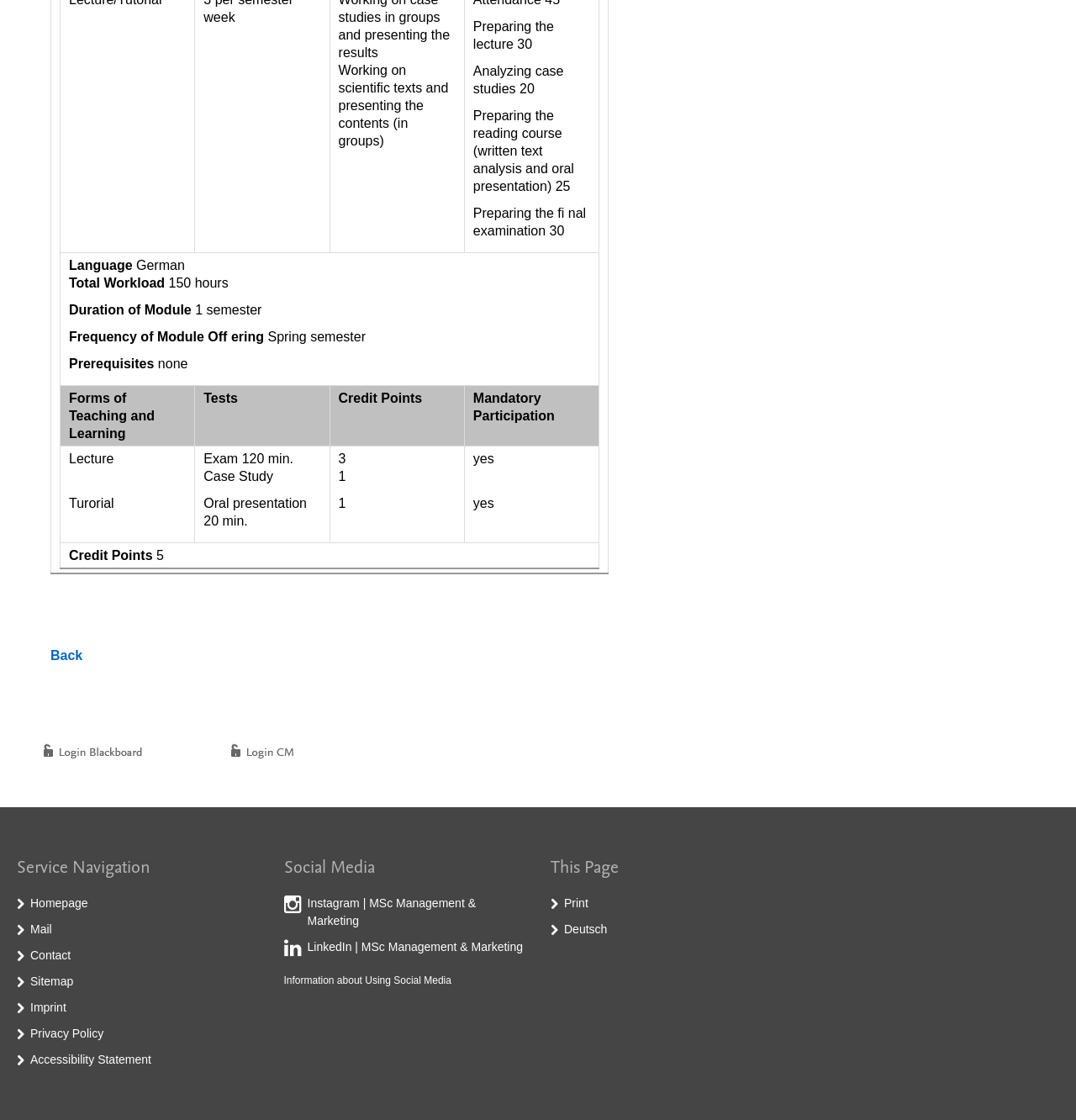Answer the question in one word or a short phrase:
What is the frequency of Module 1 offering?

Spring semester